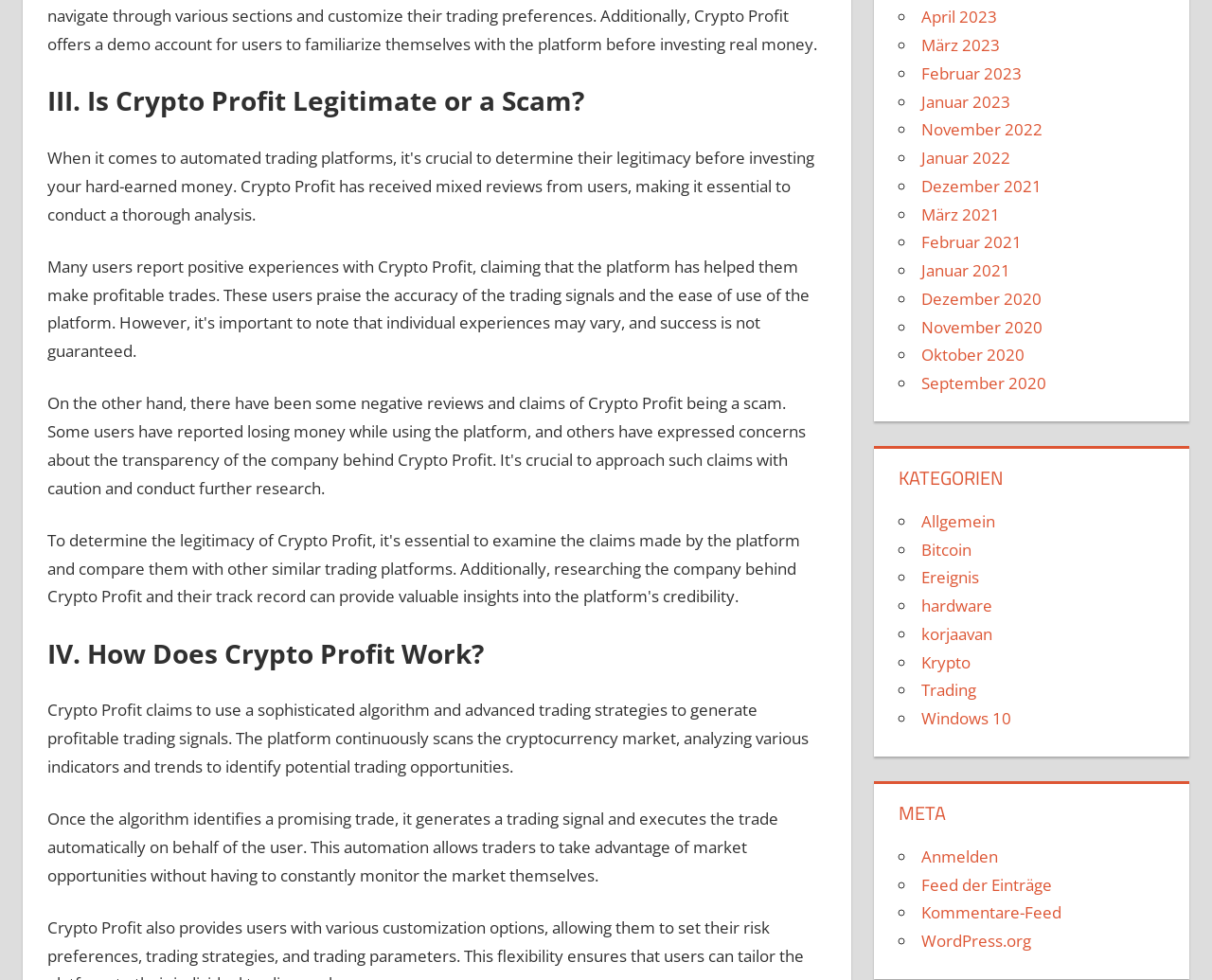How many links are there in the 'KATEGORIEN' section?
Refer to the image and provide a thorough answer to the question.

I counted the number of link elements under the 'KATEGORIEN' heading and found 9 links.